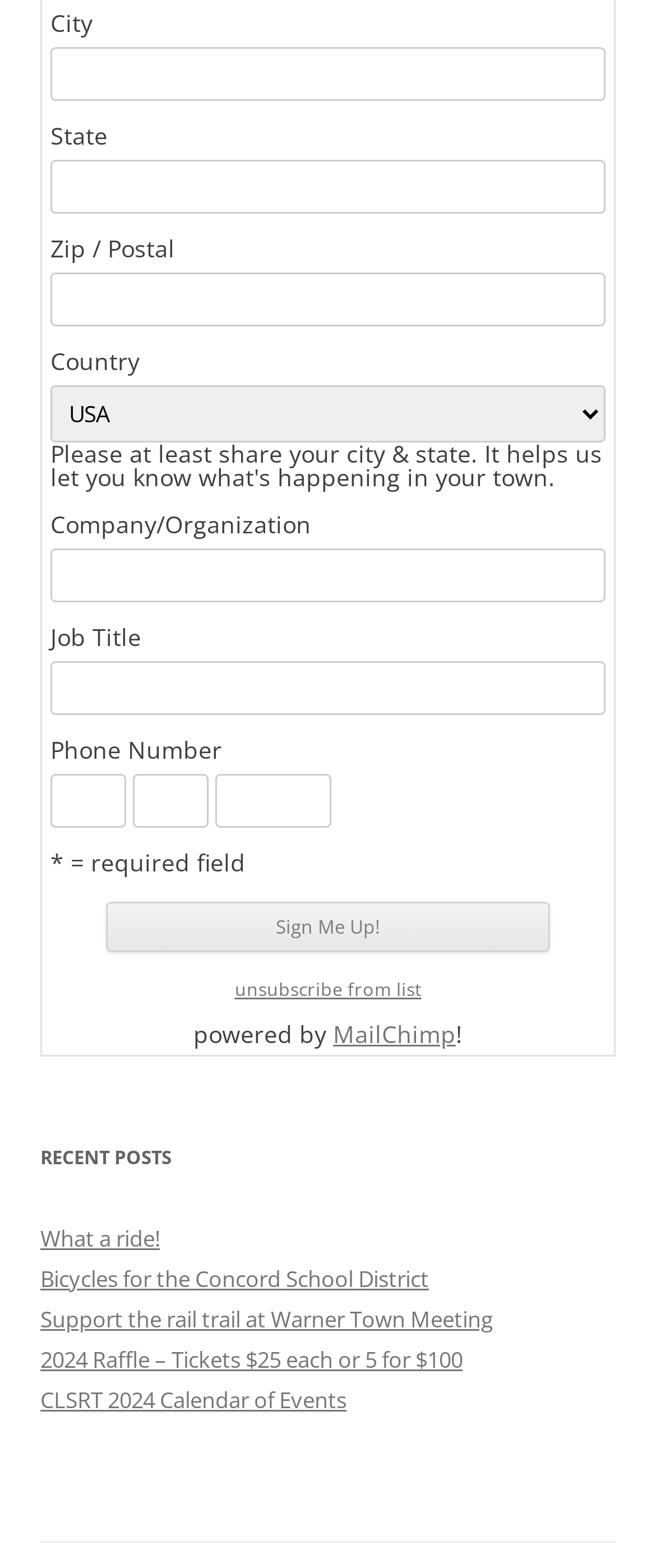Answer this question using a single word or a brief phrase:
How many textboxes are there?

8